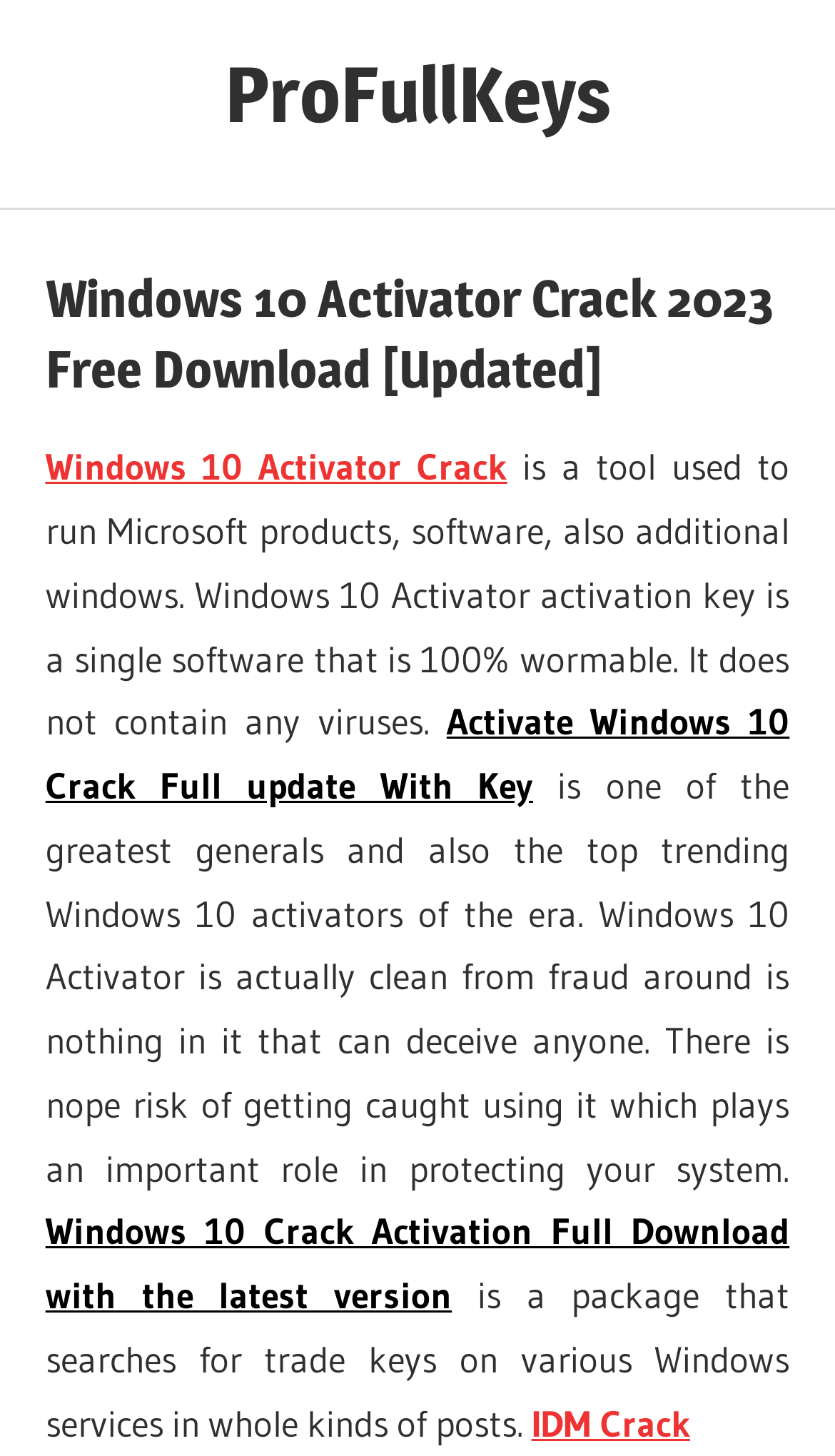Please analyze the image and give a detailed answer to the question:
What is the benefit of using Windows 10 Activator?

The webpage implies that using Windows 10 Activator protects the system from risks, as it is clean from fraud and does not contain any viruses.